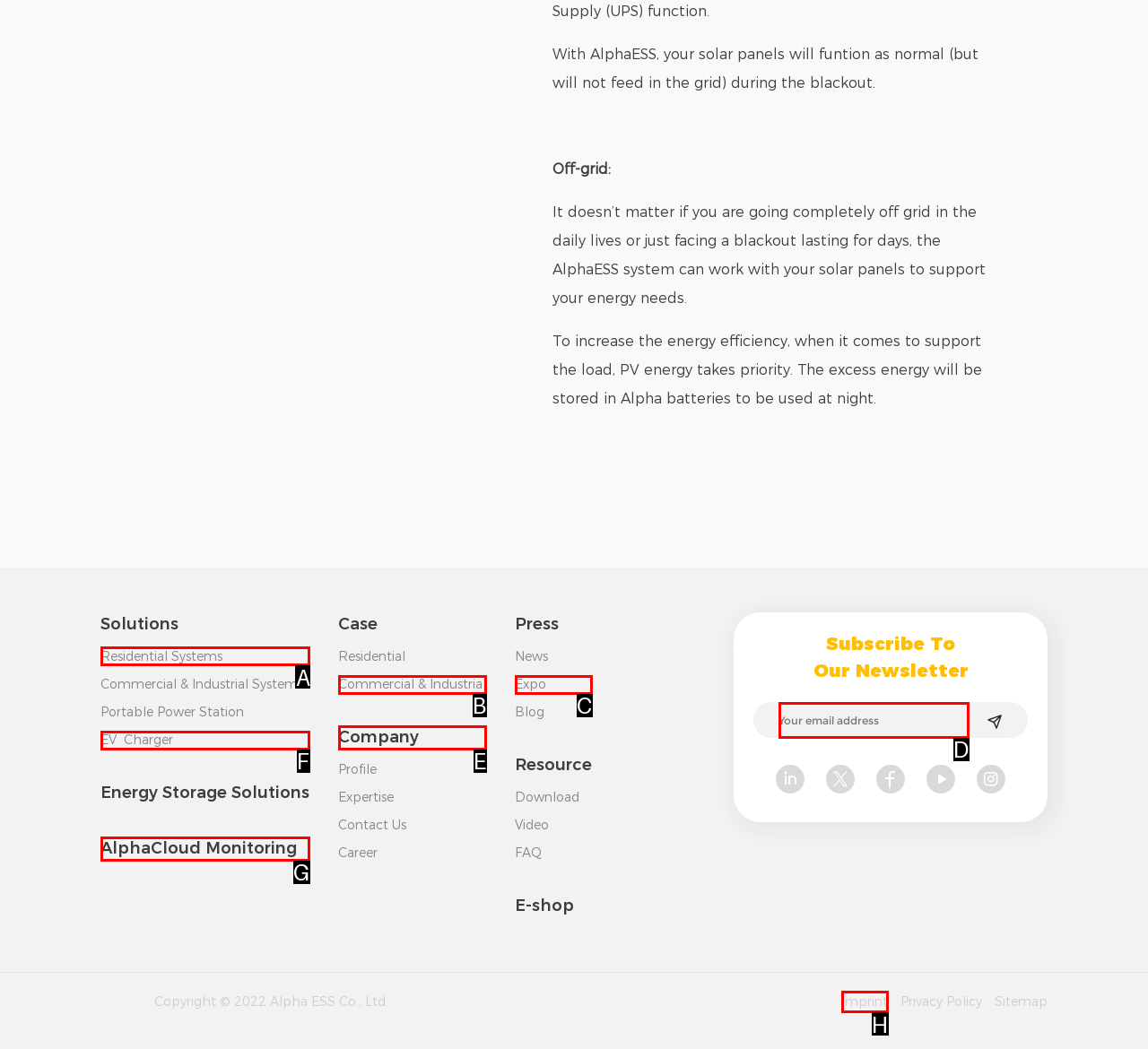Tell me the letter of the UI element I should click to accomplish the task: Visit the Residential Systems page based on the choices provided in the screenshot.

A